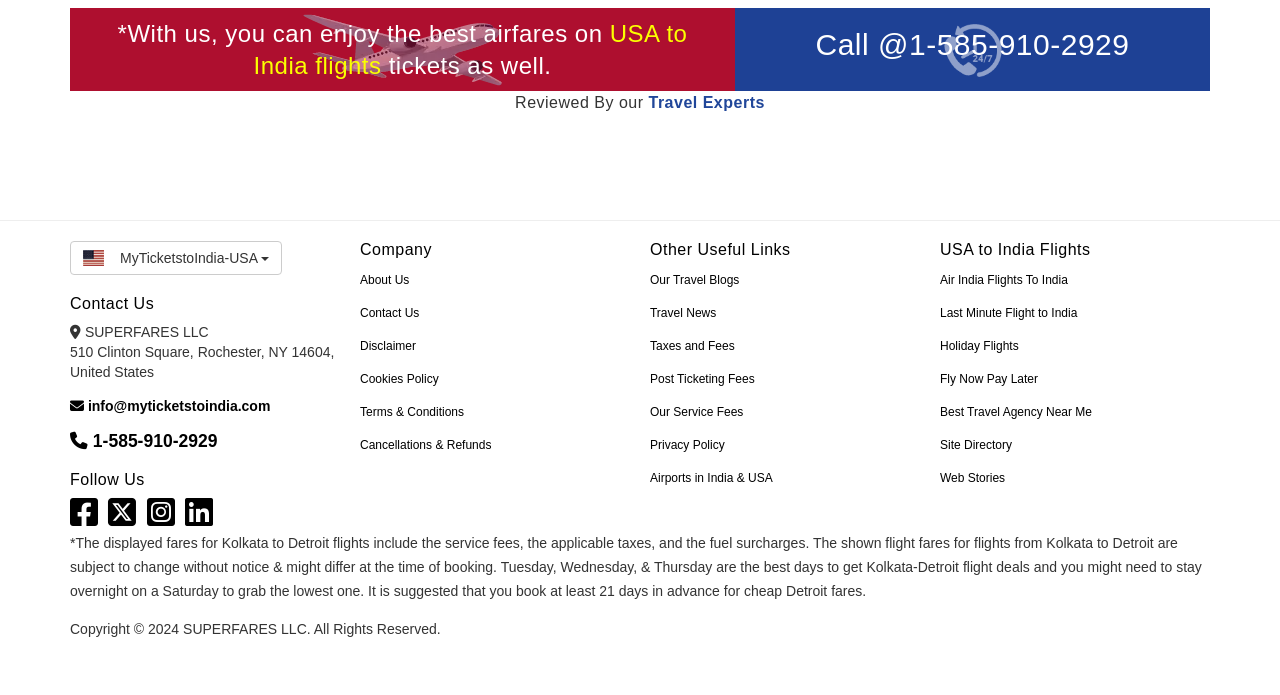Provide a one-word or short-phrase response to the question:
What is the phone number to call?

1-585-910-2929